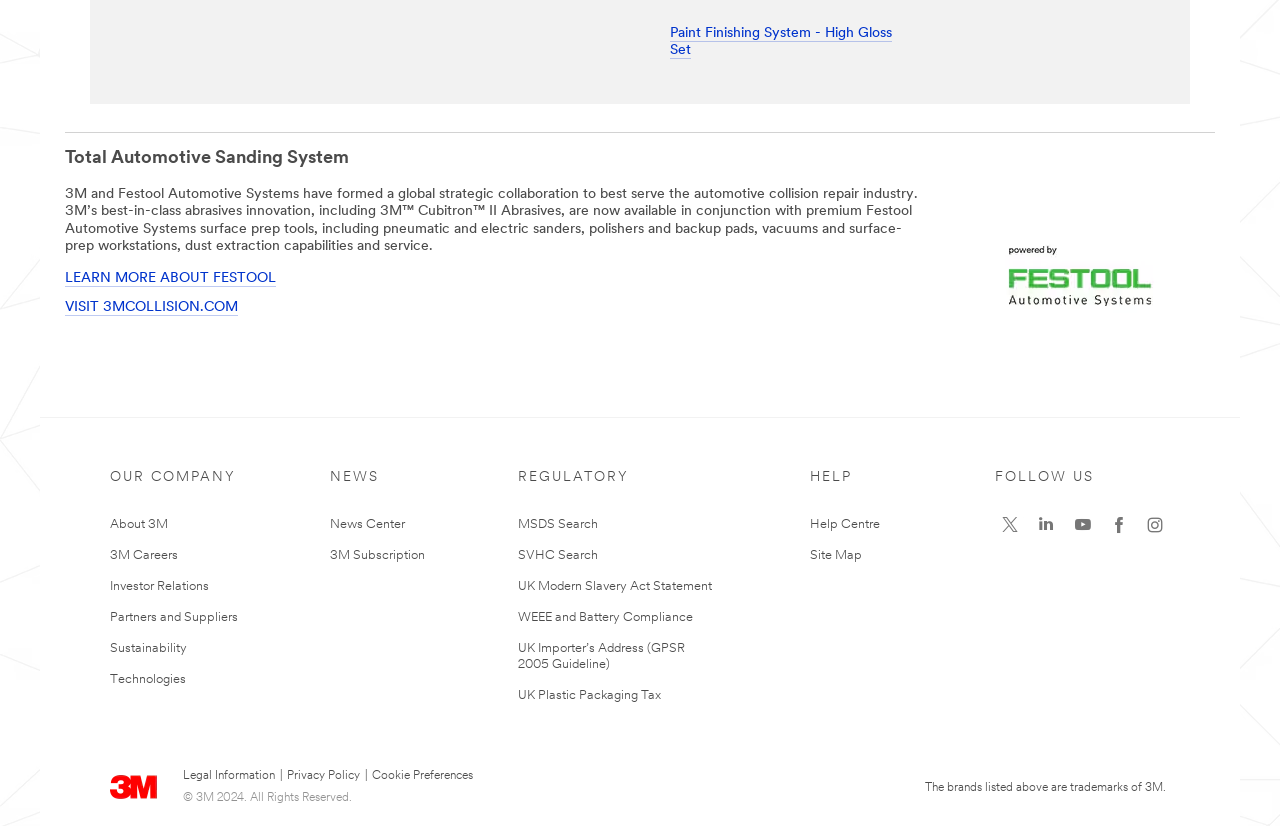Given the description of a UI element: "SVHC Search", identify the bounding box coordinates of the matching element in the webpage screenshot.

[0.404, 0.664, 0.467, 0.68]